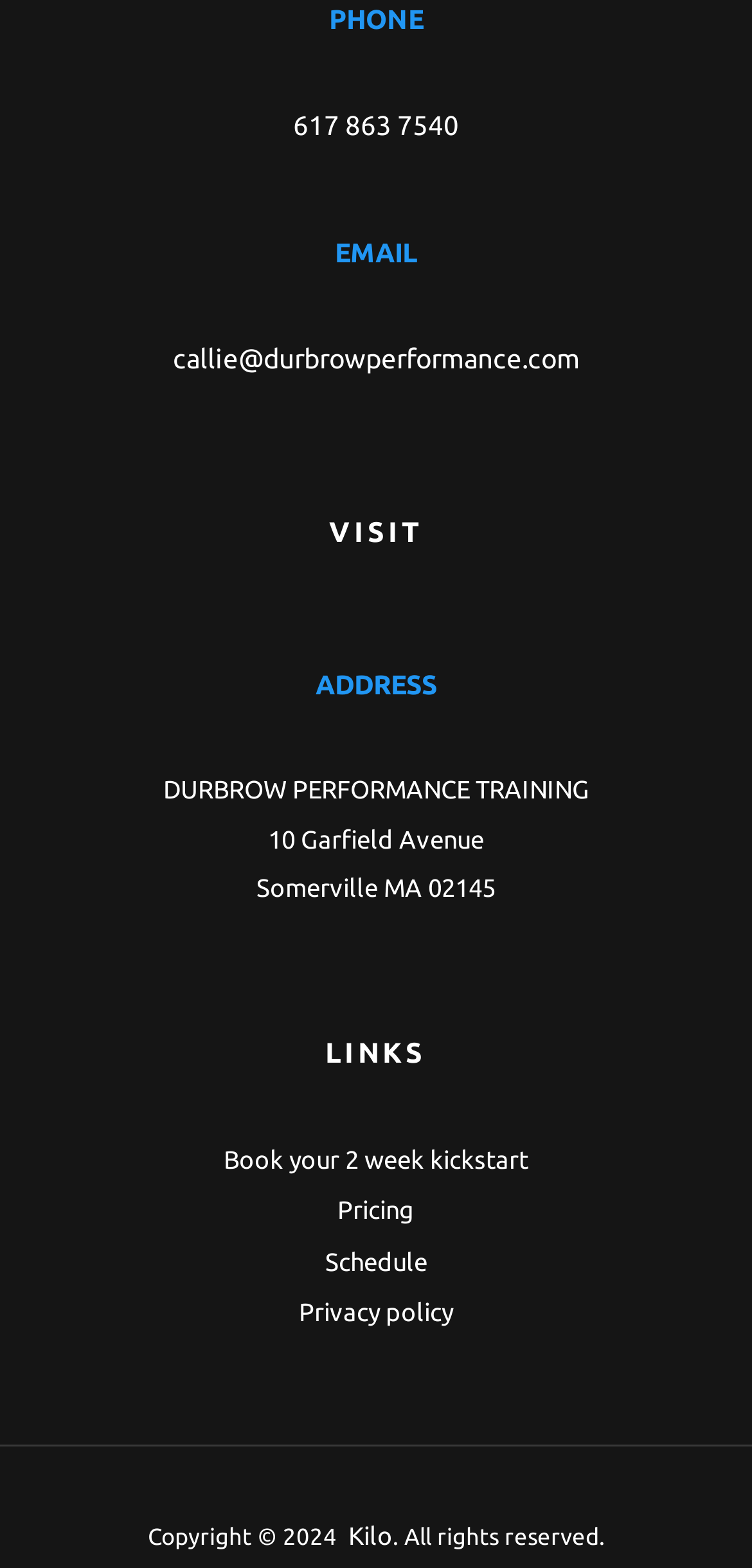Determine the bounding box coordinates of the clickable region to execute the instruction: "Call 617 863 7540". The coordinates should be four float numbers between 0 and 1, denoted as [left, top, right, bottom].

[0.39, 0.07, 0.61, 0.09]